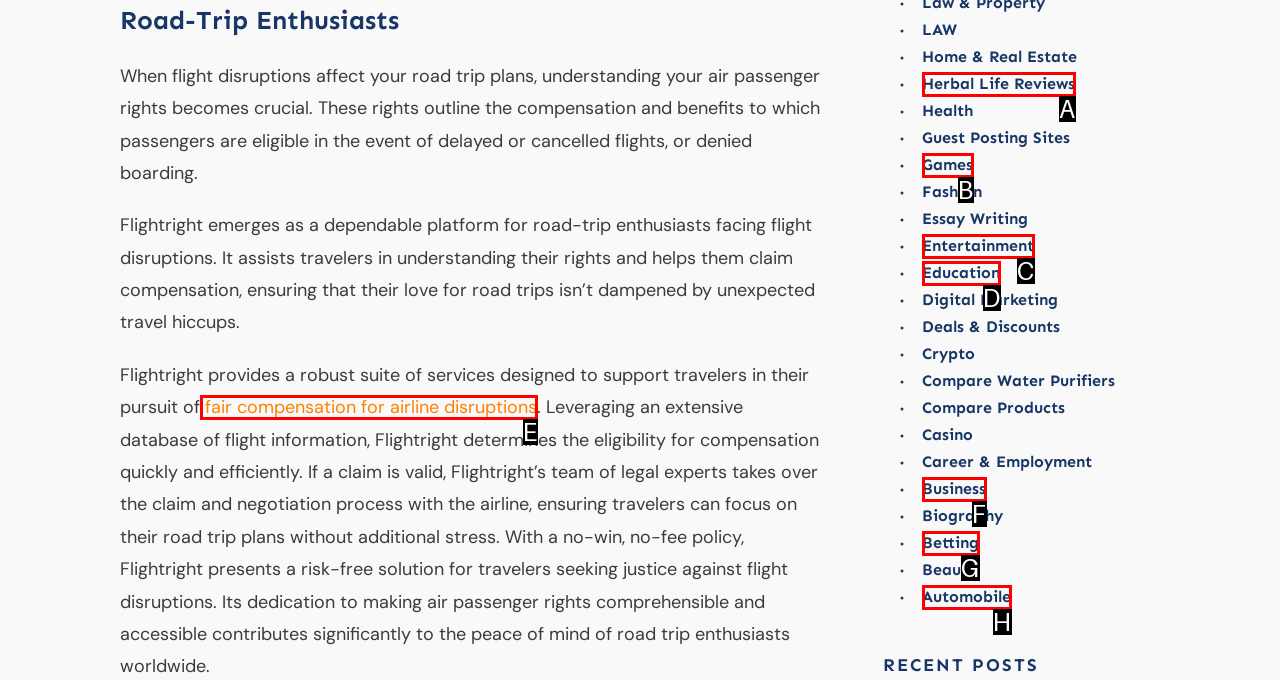Match the description: Business to the appropriate HTML element. Respond with the letter of your selected option.

F